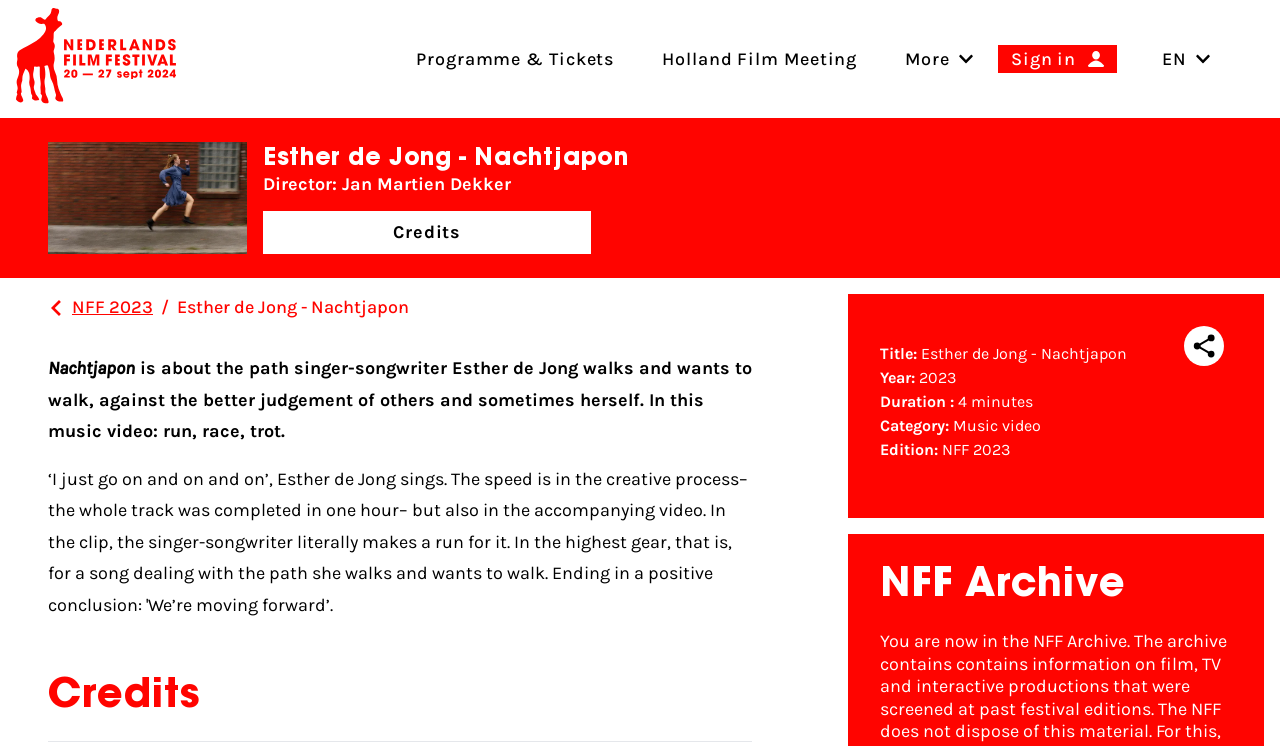Please identify the bounding box coordinates of the element I need to click to follow this instruction: "Click the 'Facebook' link".

None